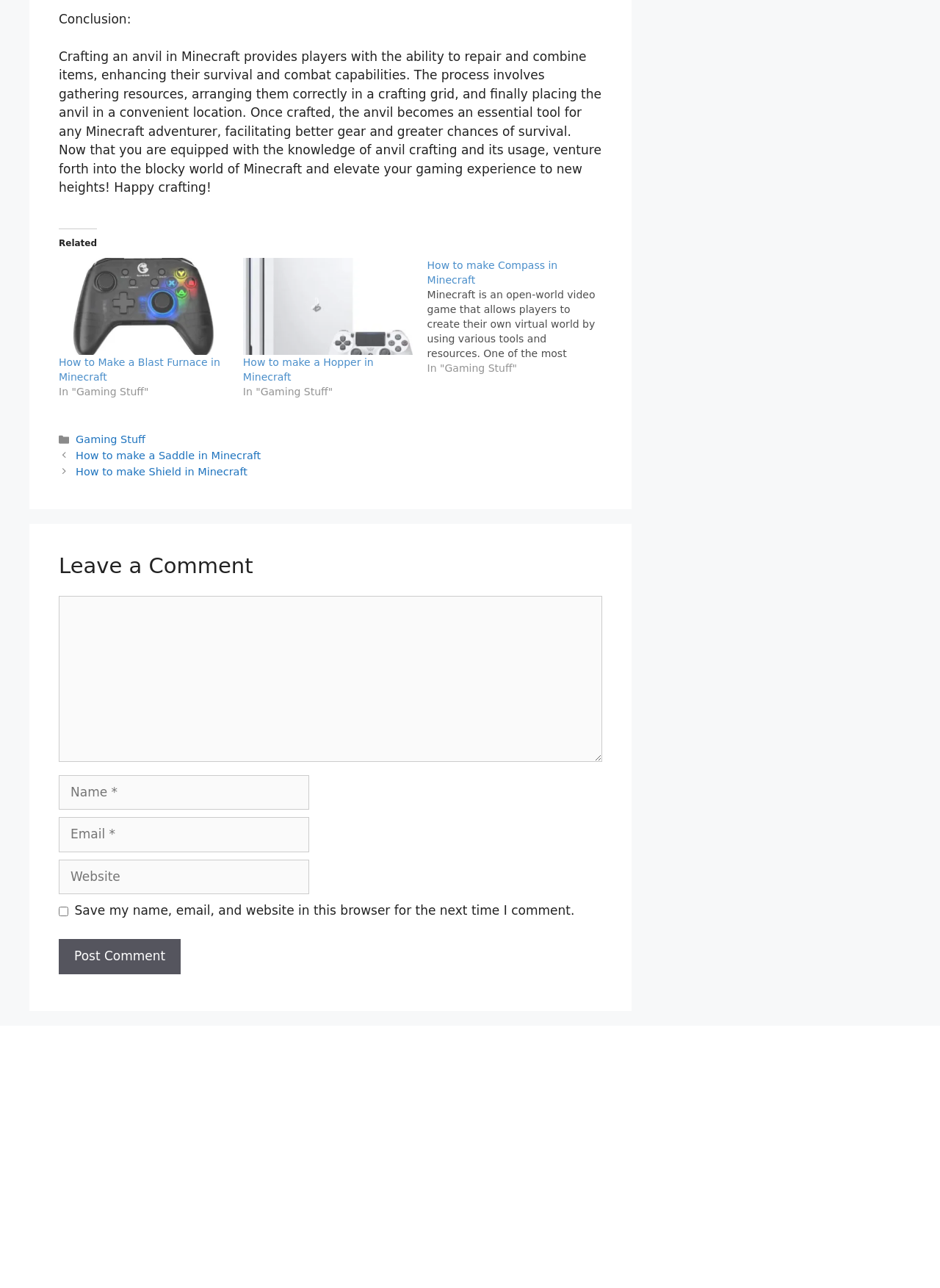Identify the coordinates of the bounding box for the element that must be clicked to accomplish the instruction: "Click on 'How to Make a Blast Furnace in Minecraft'".

[0.062, 0.2, 0.243, 0.275]